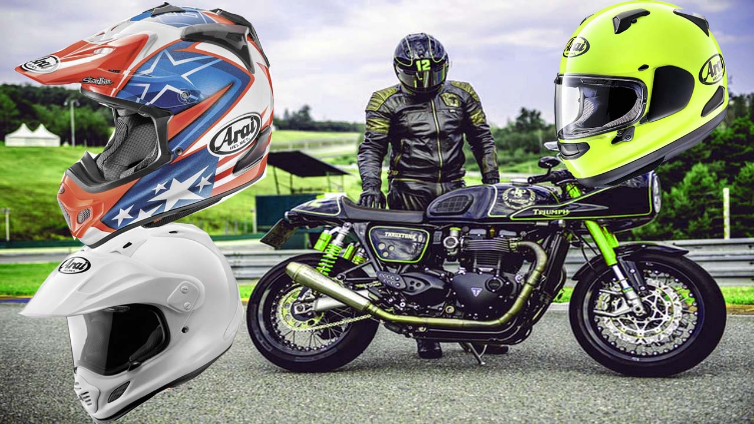What is the brand of the motorcycle in the background?
Answer with a single word or phrase by referring to the visual content.

Triumph